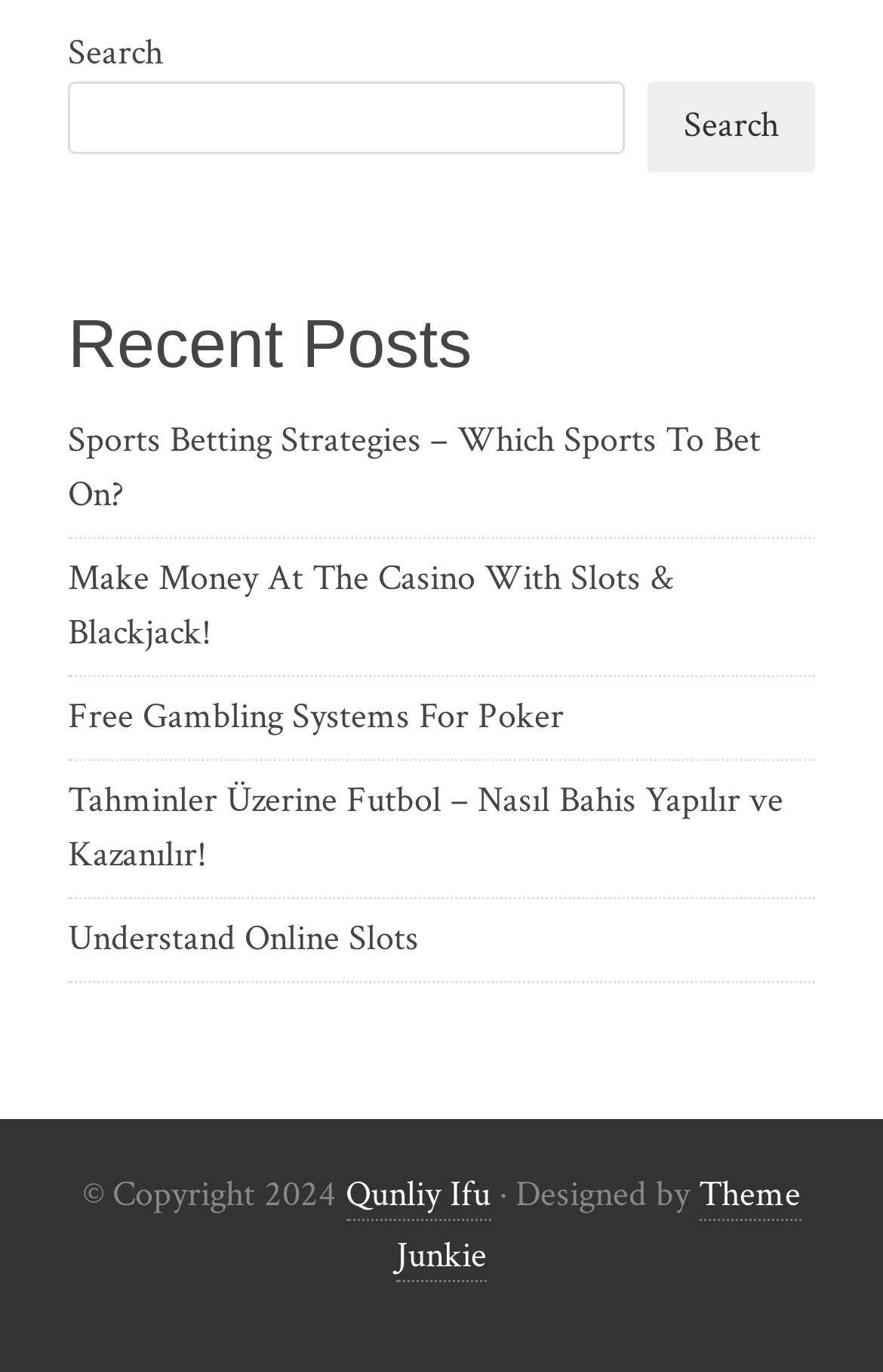Please determine the bounding box coordinates of the area that needs to be clicked to complete this task: 'click on recent posts'. The coordinates must be four float numbers between 0 and 1, formatted as [left, top, right, bottom].

[0.077, 0.27, 0.923, 0.324]